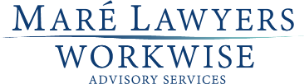What type of services does Maré Lawyers provide?
Using the information from the image, give a concise answer in one word or a short phrase.

Legal and consultancy